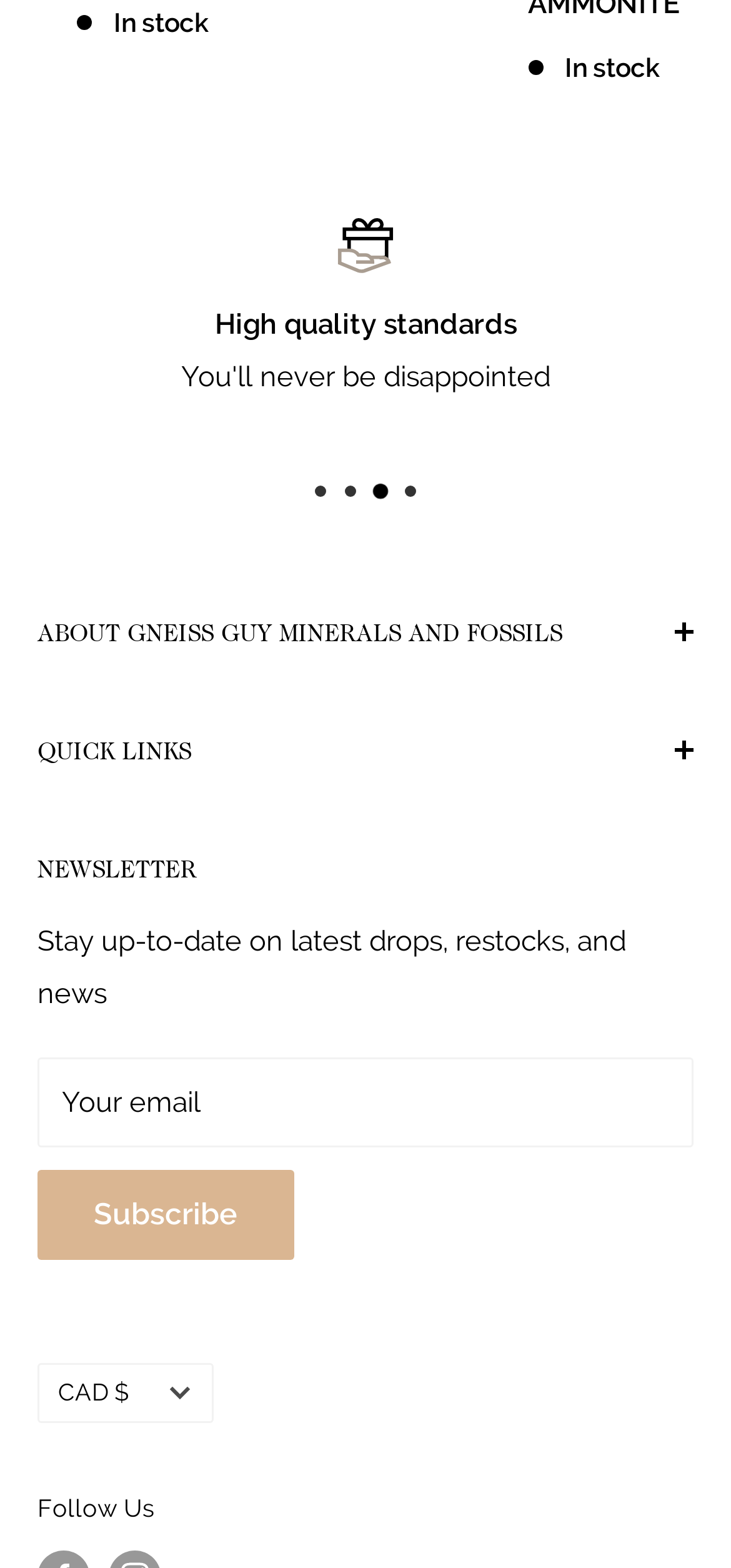Please answer the following query using a single word or phrase: 
How many page dots are there?

4